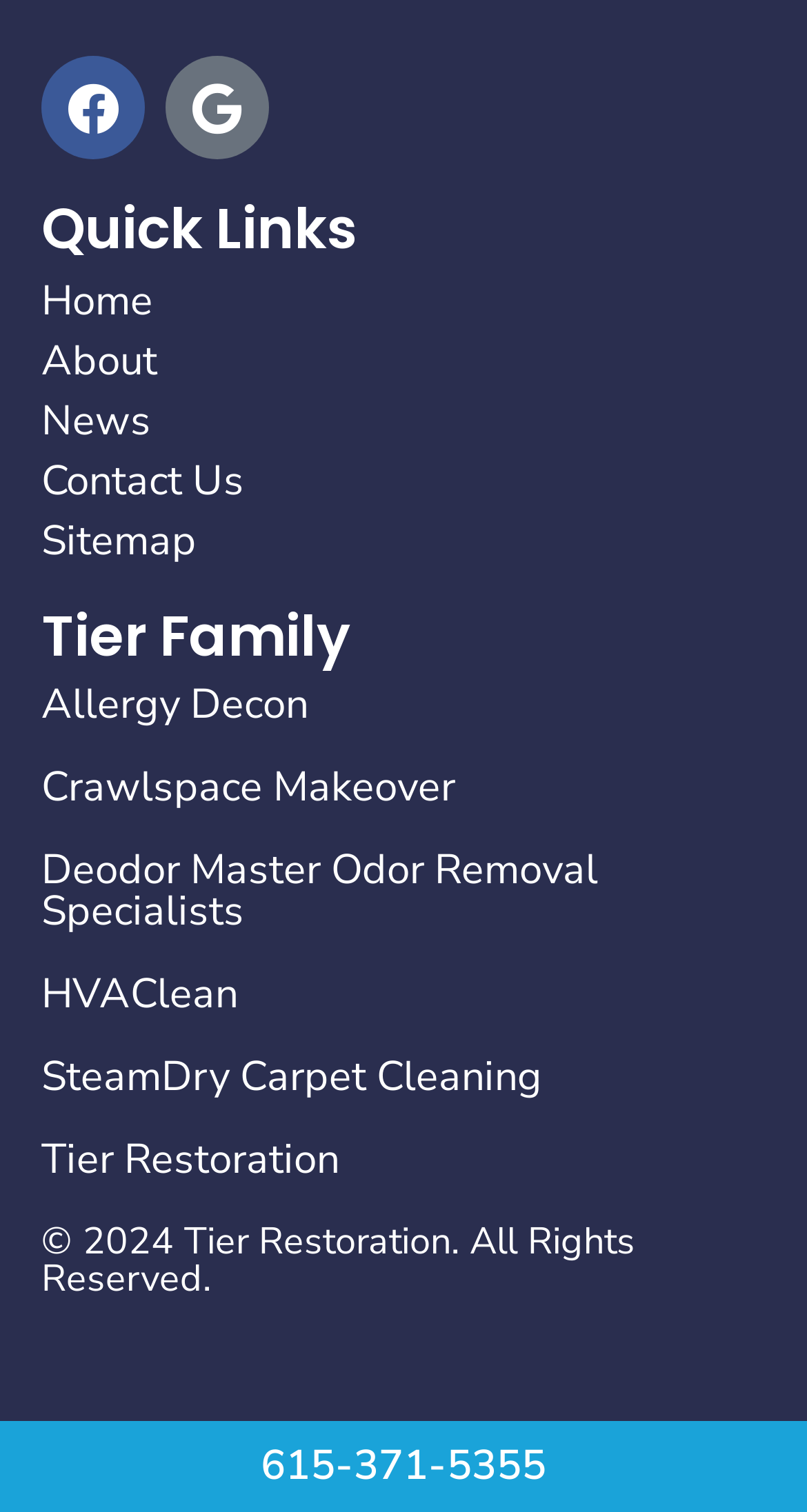Can you find the bounding box coordinates for the element to click on to achieve the instruction: "Go to Home page"?

[0.051, 0.184, 0.949, 0.216]